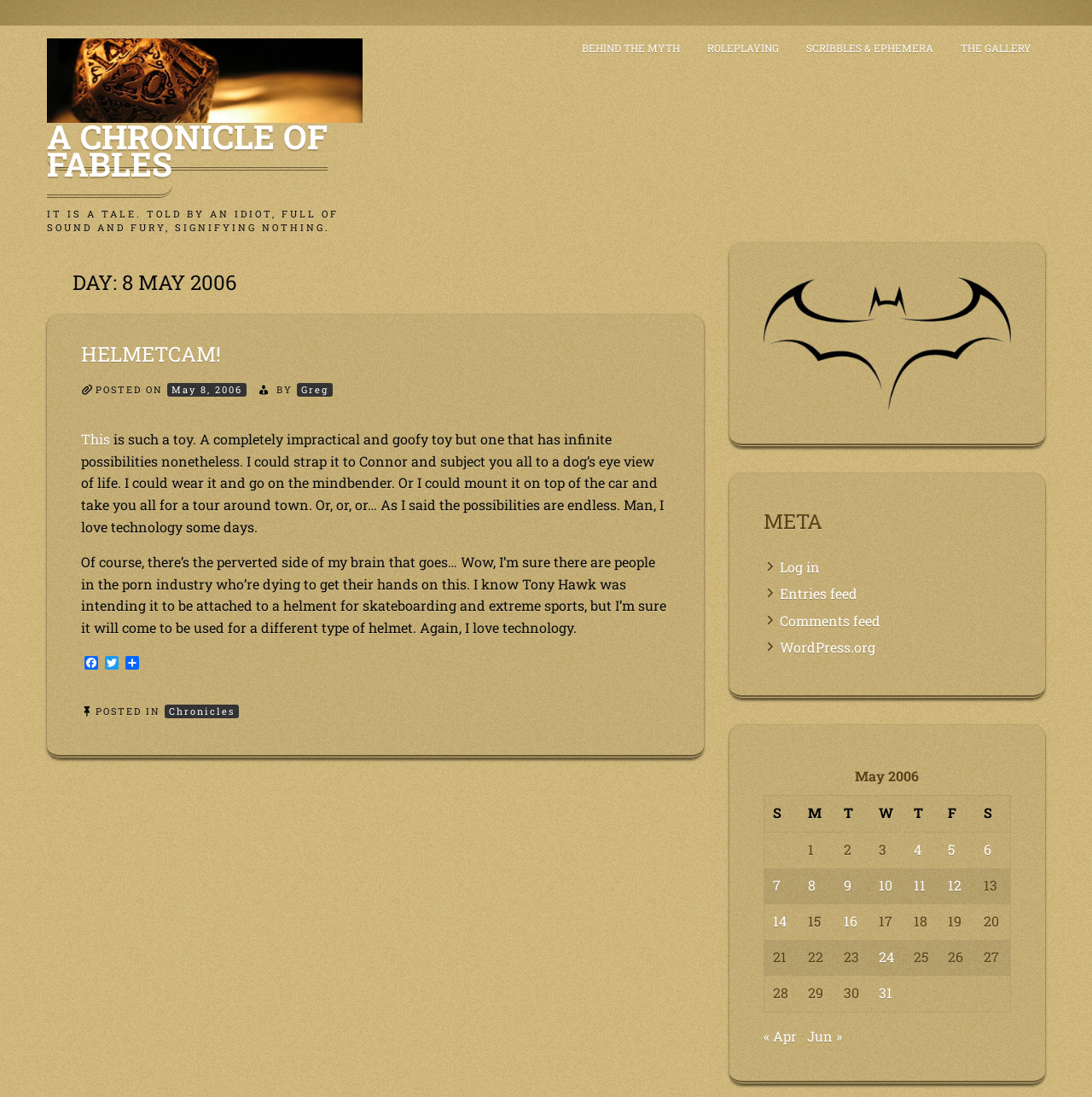Detail the various sections and features of the webpage.

This webpage is a blog post titled "A Chronicle Of Fables" dated May 8, 2006. At the top, there is a link to skip to the content, followed by the blog title and a quote from Shakespeare's Macbeth. Below the title, there are four links to different sections of the blog: "BEHIND THE MYTH", "ROLEPLAYING", "SCRIBBLES & EPHEMERA", and "THE GALLERY".

The main content of the blog post is divided into two sections. The first section has a heading "DAY: 8 MAY 2006" and contains a link to "HELMETCAM!" with a brief description. The second section is the blog post itself, which discusses the author's excitement about a new toy, a helmet camera, and its potential uses.

At the bottom of the page, there are links to share the post on Facebook, Twitter, and other platforms. Below that, there is a footer section with links to "Chronicles", "META", and "WordPress.org". The "META" section contains links to log in, entries feed, comments feed, and WordPress.org.

On the right side of the page, there is a calendar for May 2006, with links to posts published on each day of the month.